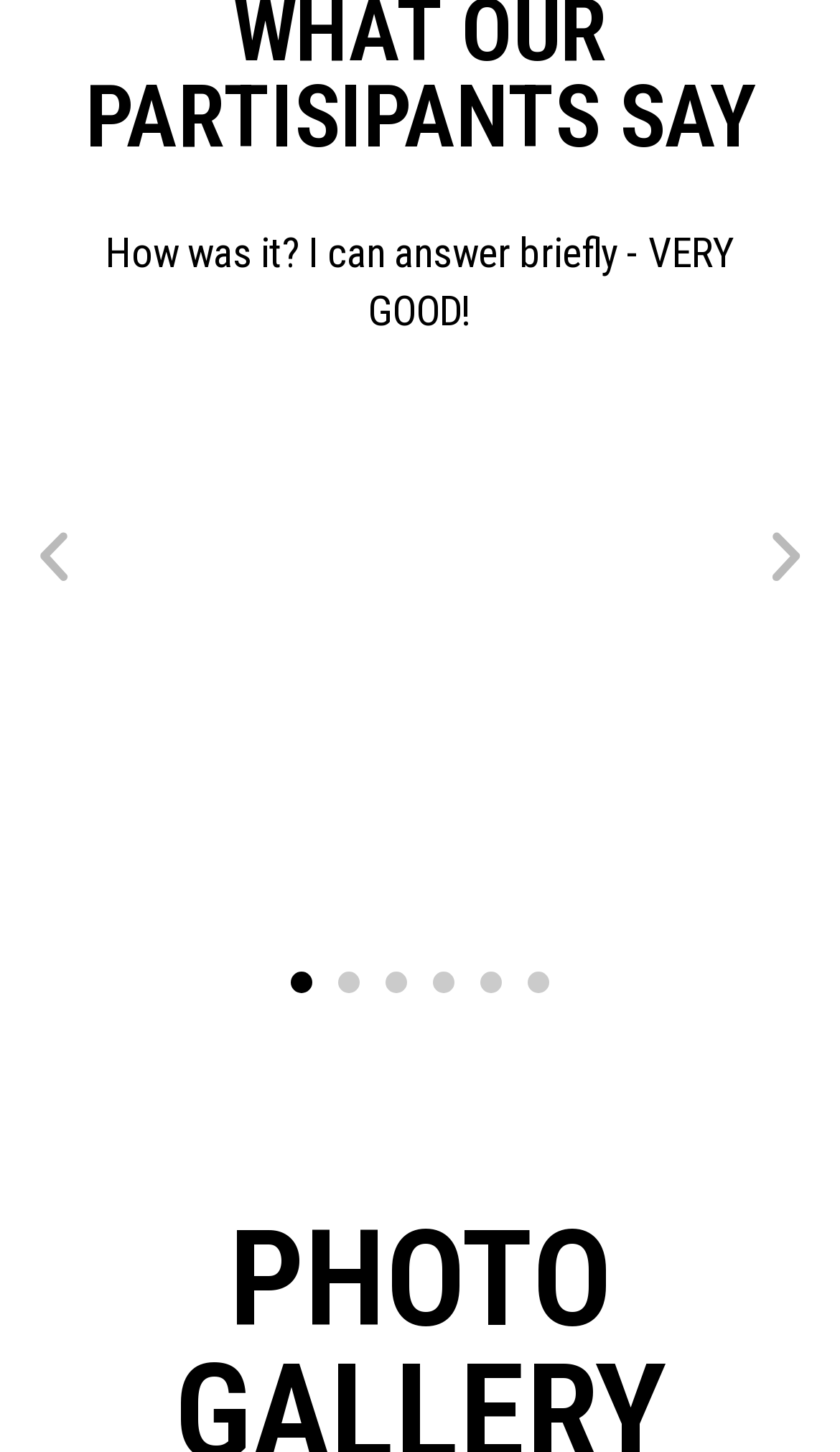Bounding box coordinates must be specified in the format (top-left x, top-left y, bottom-right x, bottom-right y). All values should be floating point numbers between 0 and 1. What are the bounding box coordinates of the UI element described as: aria-label="Go to slide 5"

[0.572, 0.669, 0.597, 0.684]